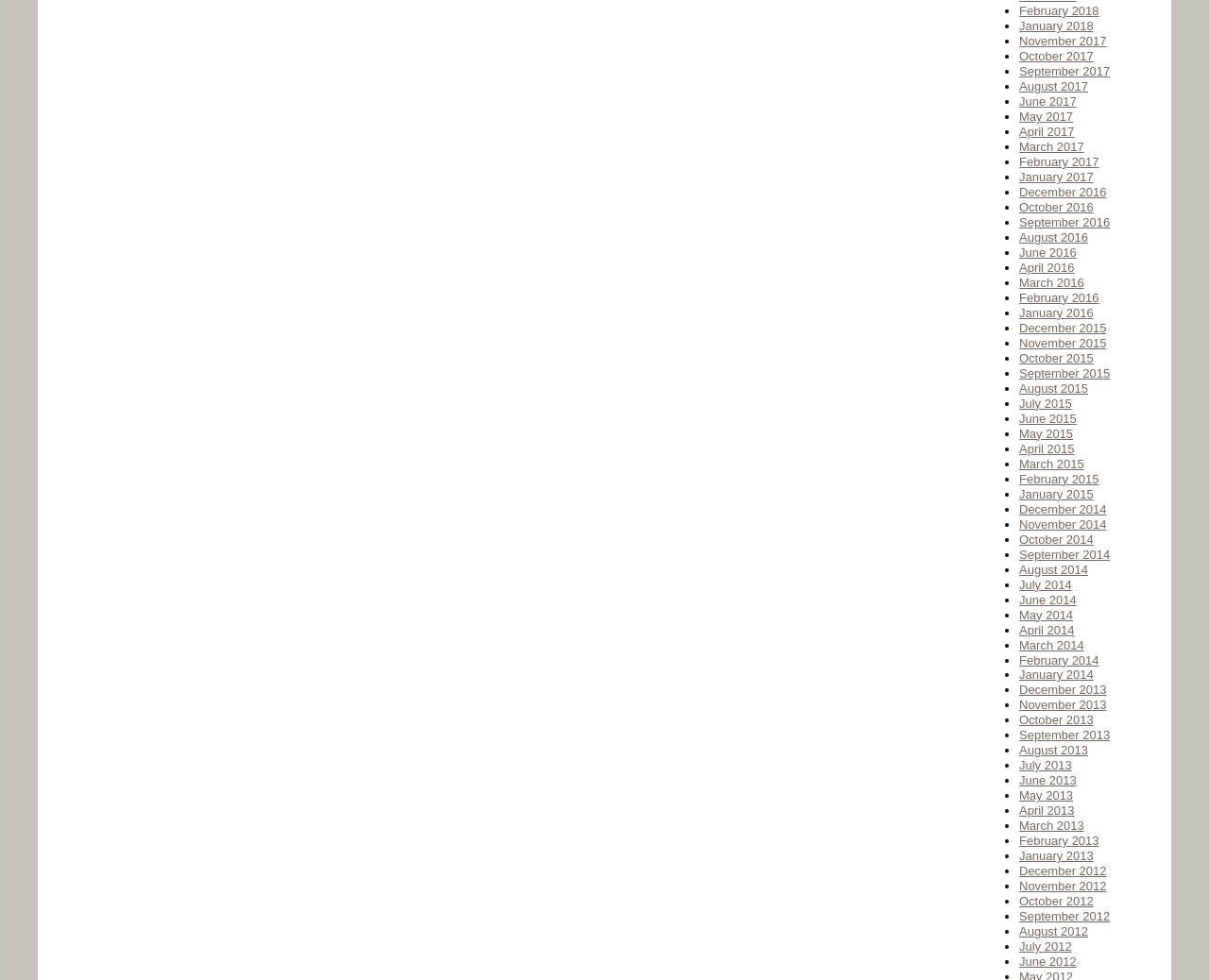Highlight the bounding box coordinates of the element you need to click to perform the following instruction: "Access August 2014."

[0.843, 0.574, 0.9, 0.588]